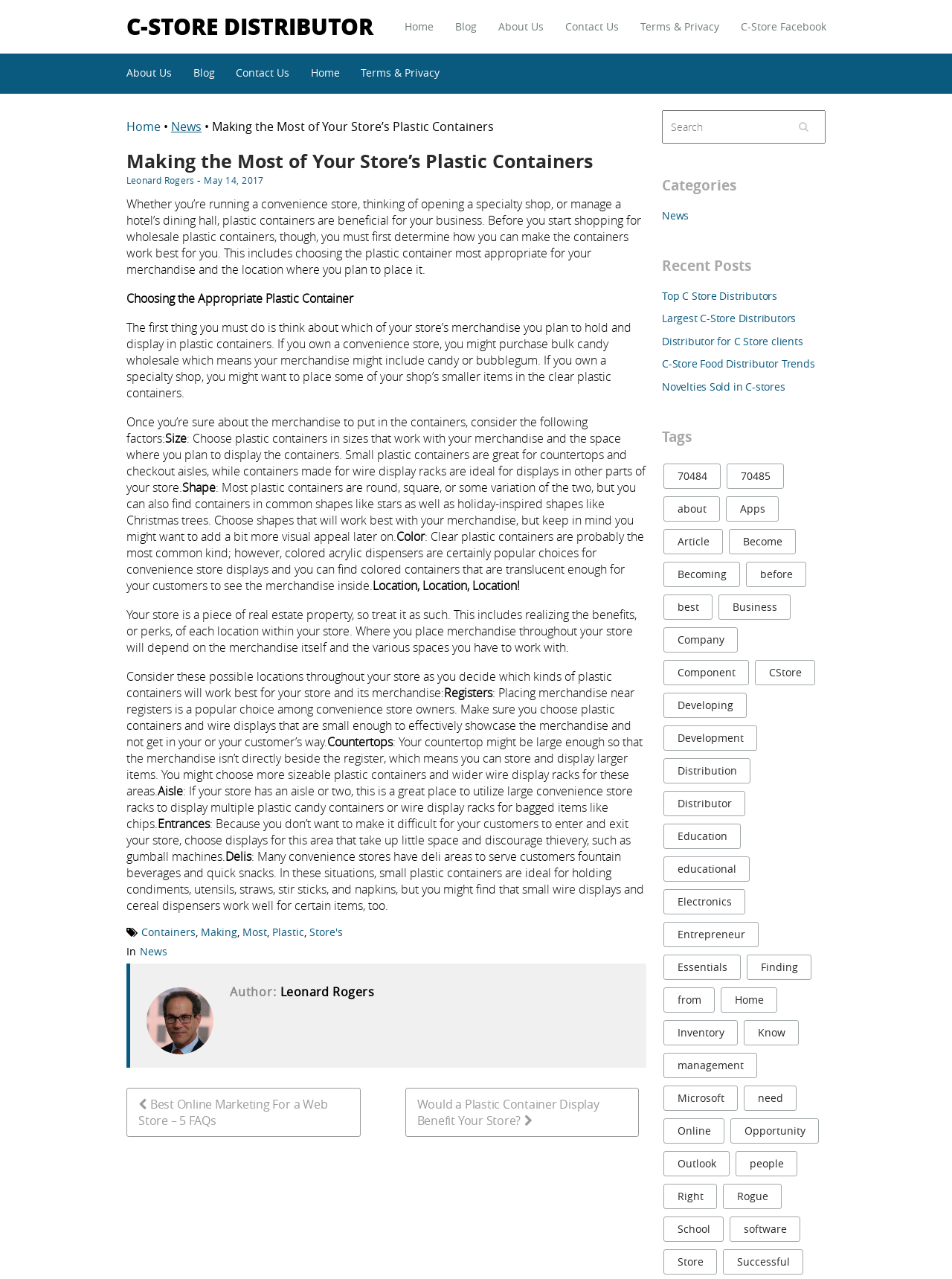Determine the bounding box coordinates for the element that should be clicked to follow this instruction: "Search for something". The coordinates should be given as four float numbers between 0 and 1, in the format [left, top, right, bottom].

[0.695, 0.086, 0.867, 0.112]